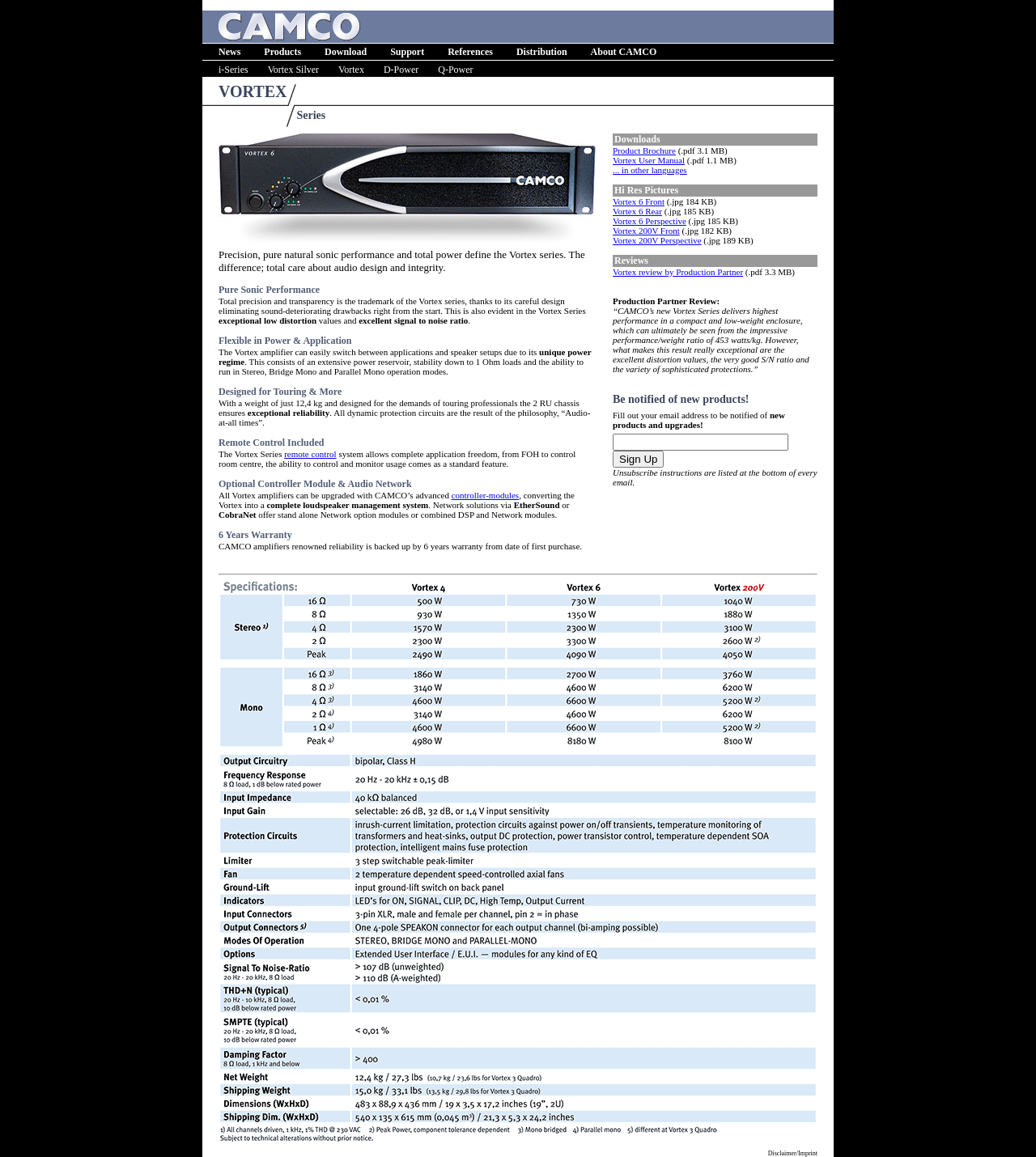Ascertain the bounding box coordinates for the UI element detailed here: "Valances". The coordinates should be provided as [left, top, right, bottom] with each value being a float between 0 and 1.

None